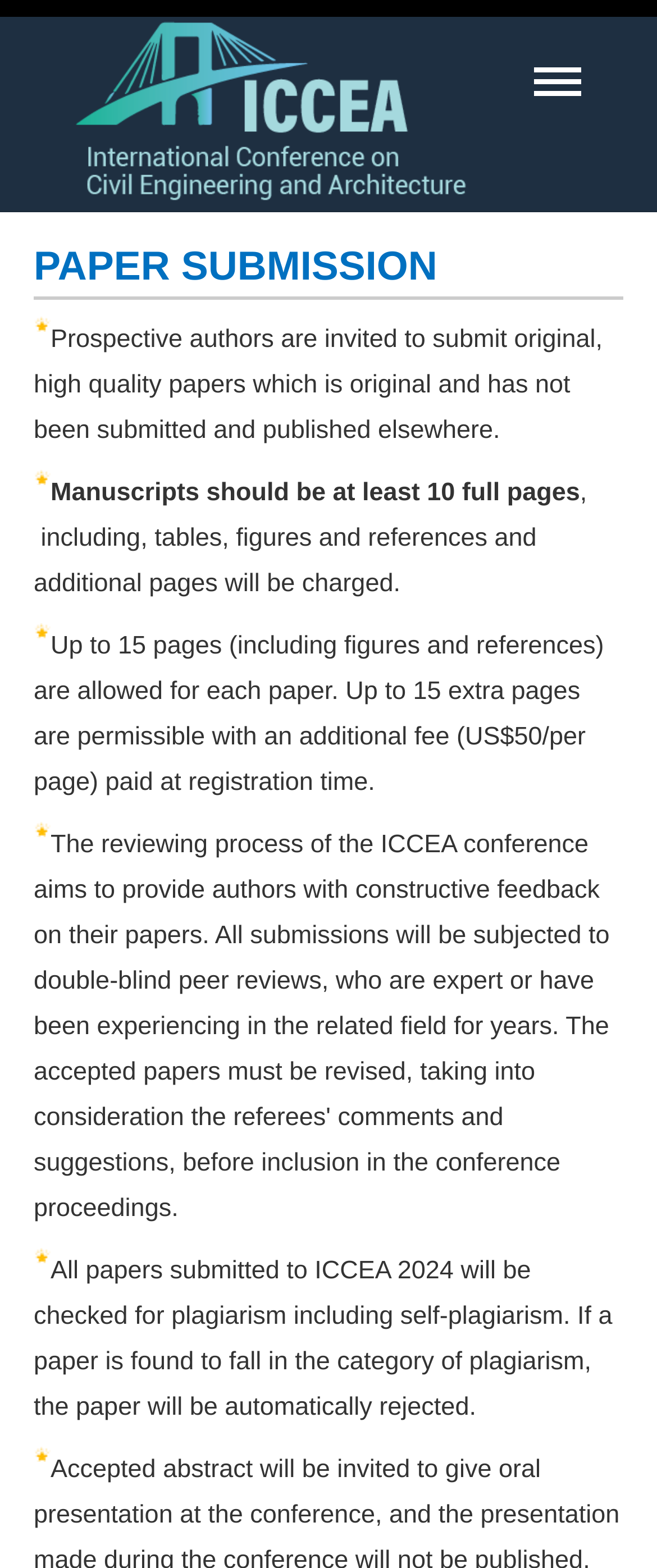What is the minimum number of pages for a manuscript?
Give a single word or phrase answer based on the content of the image.

10